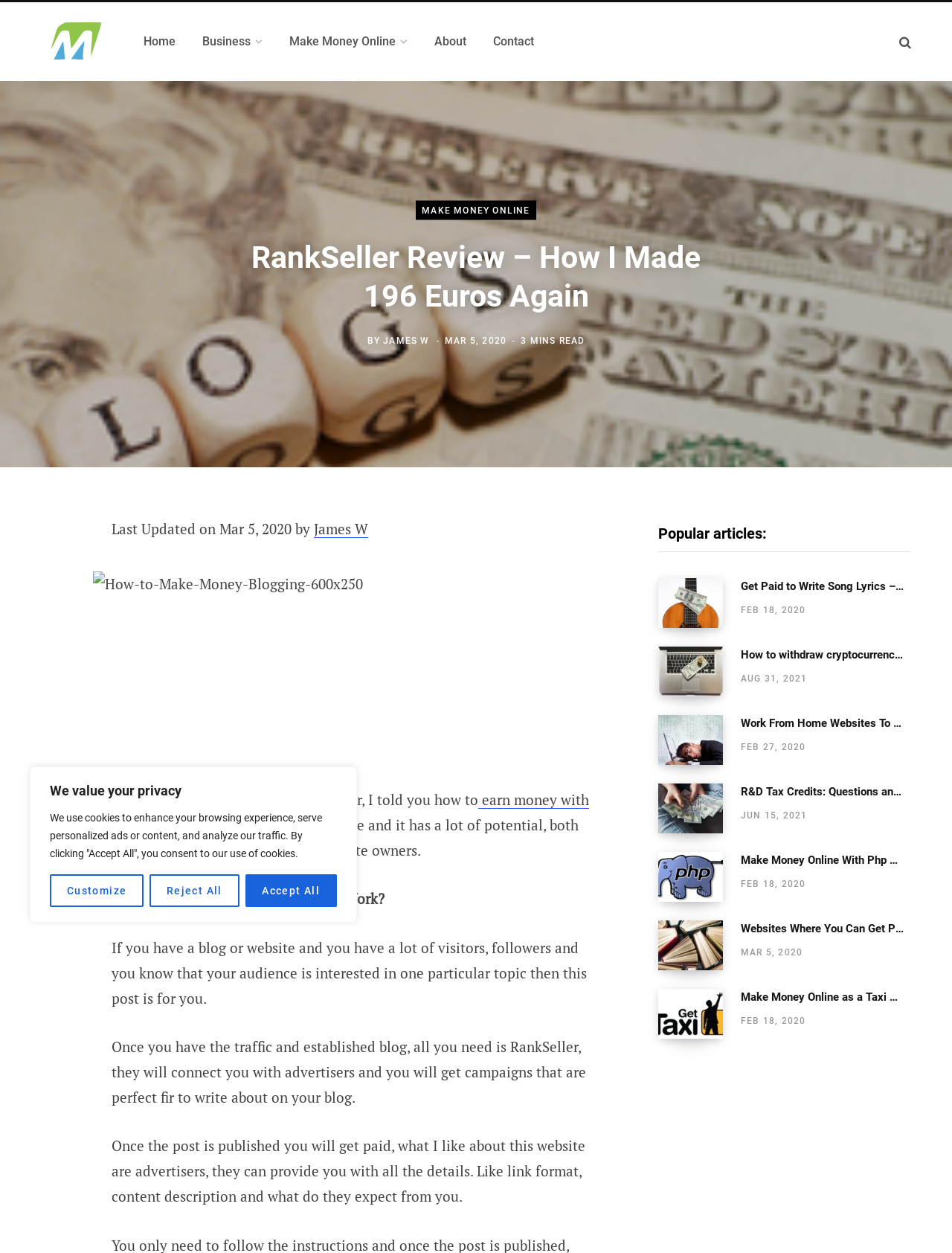What is the name of the website reviewed in this article?
Using the image as a reference, deliver a detailed and thorough answer to the question.

The article is a review of a website called RankSeller, which is mentioned in the title of the article and throughout the content.